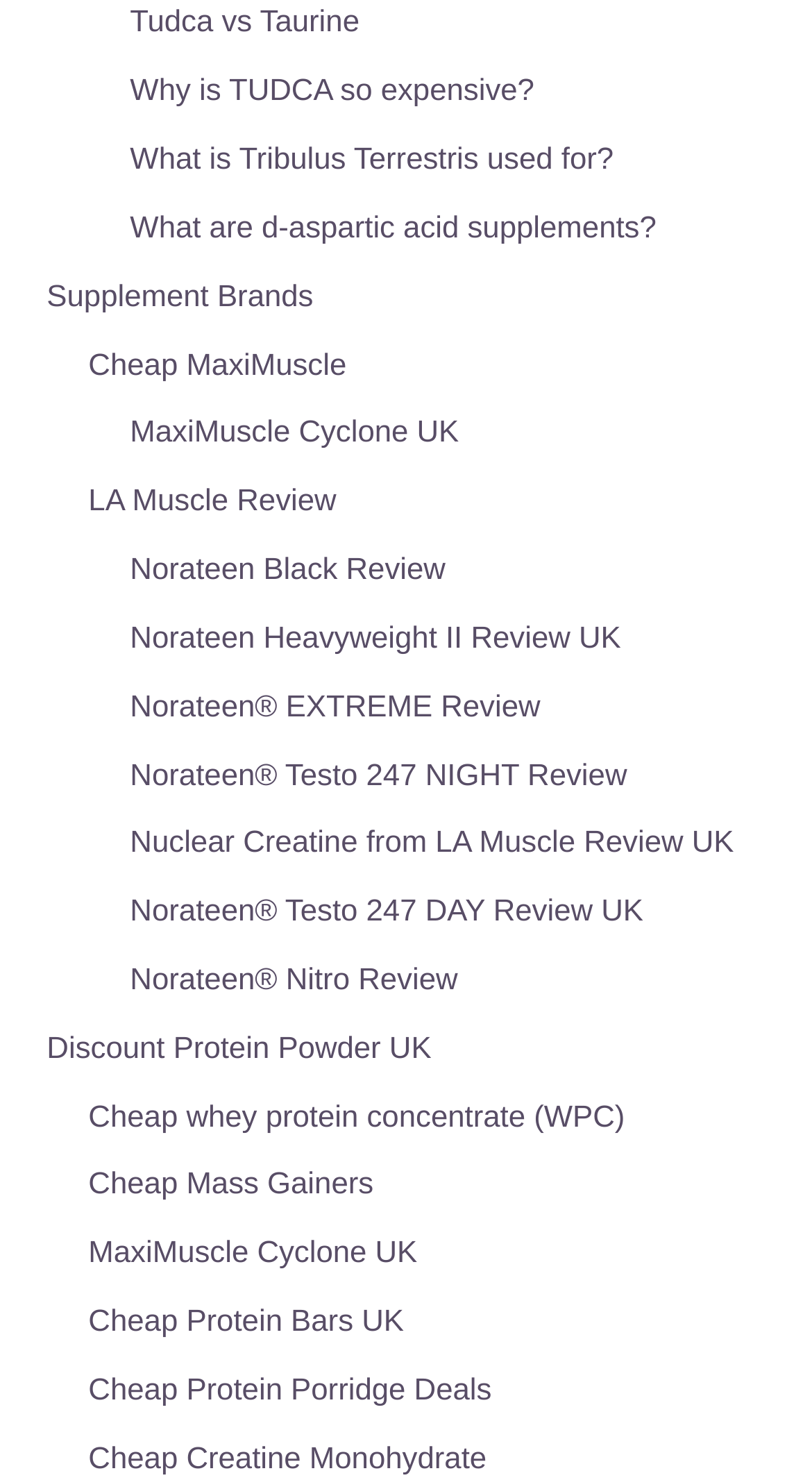Look at the image and write a detailed answer to the question: 
What is the topic of the first link?

The first link on the webpage has the text 'Tudca vs Taurine', which suggests that it is a comparison or review of Tudca and Taurine, likely related to supplements or nutrition.